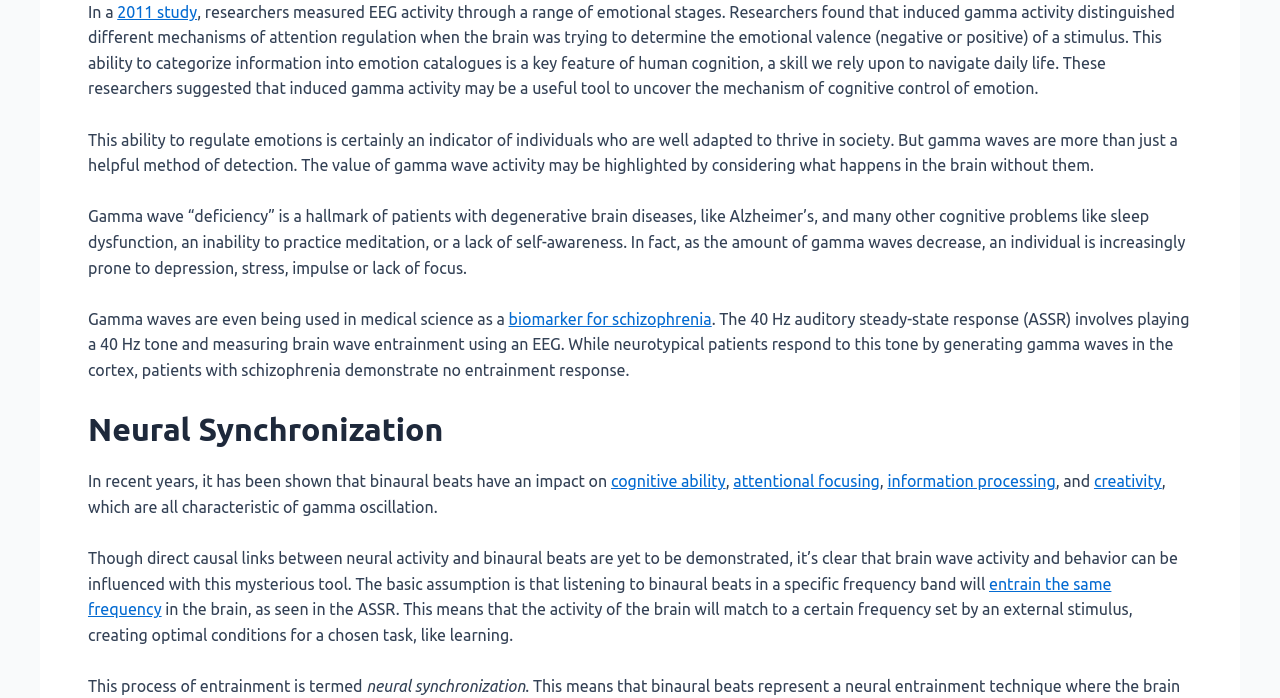Find the bounding box of the UI element described as follows: "information processing".

[0.693, 0.677, 0.825, 0.702]